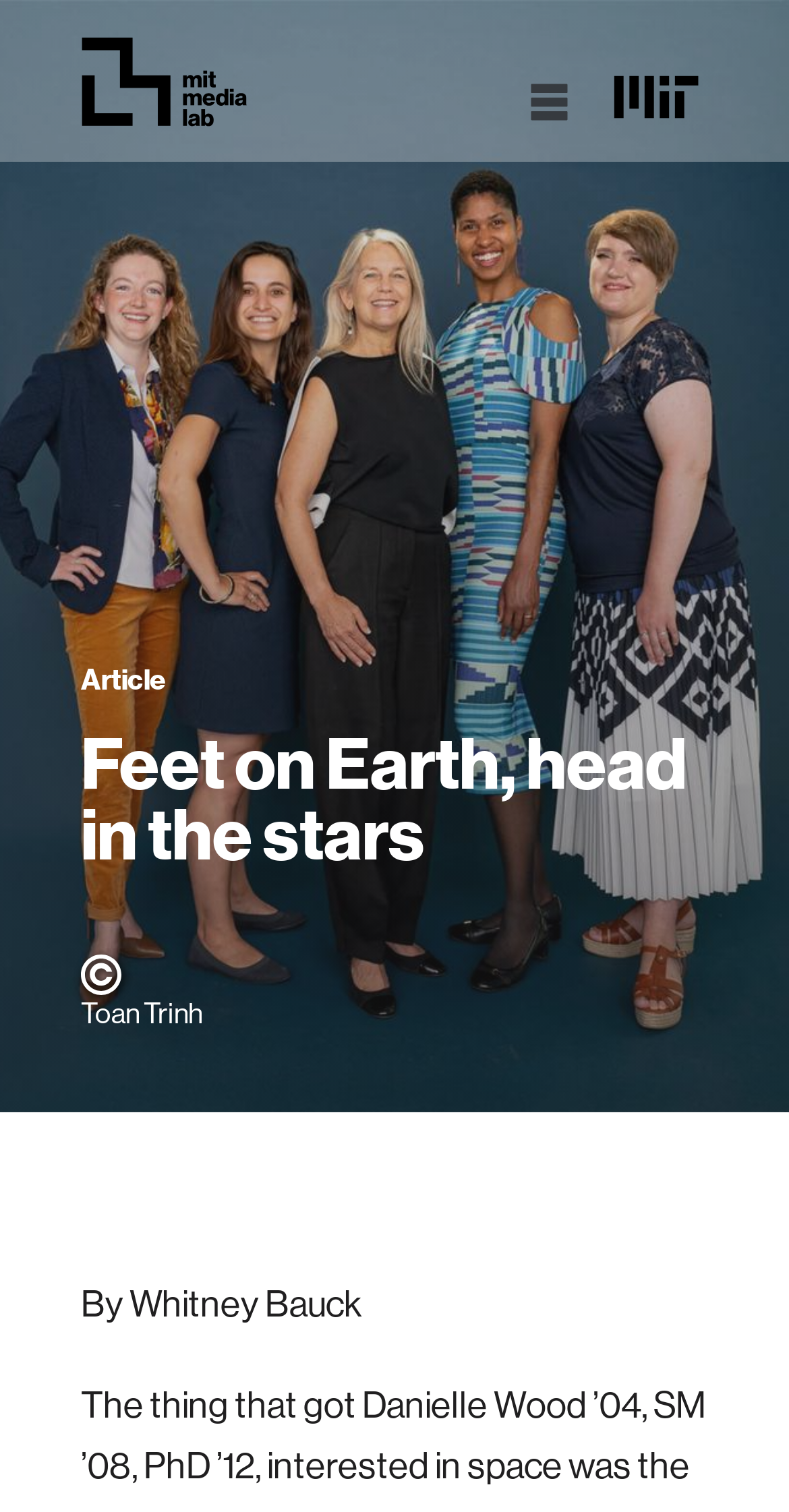Identify and provide the text of the main header on the webpage.

Feet on Earth, head in the stars